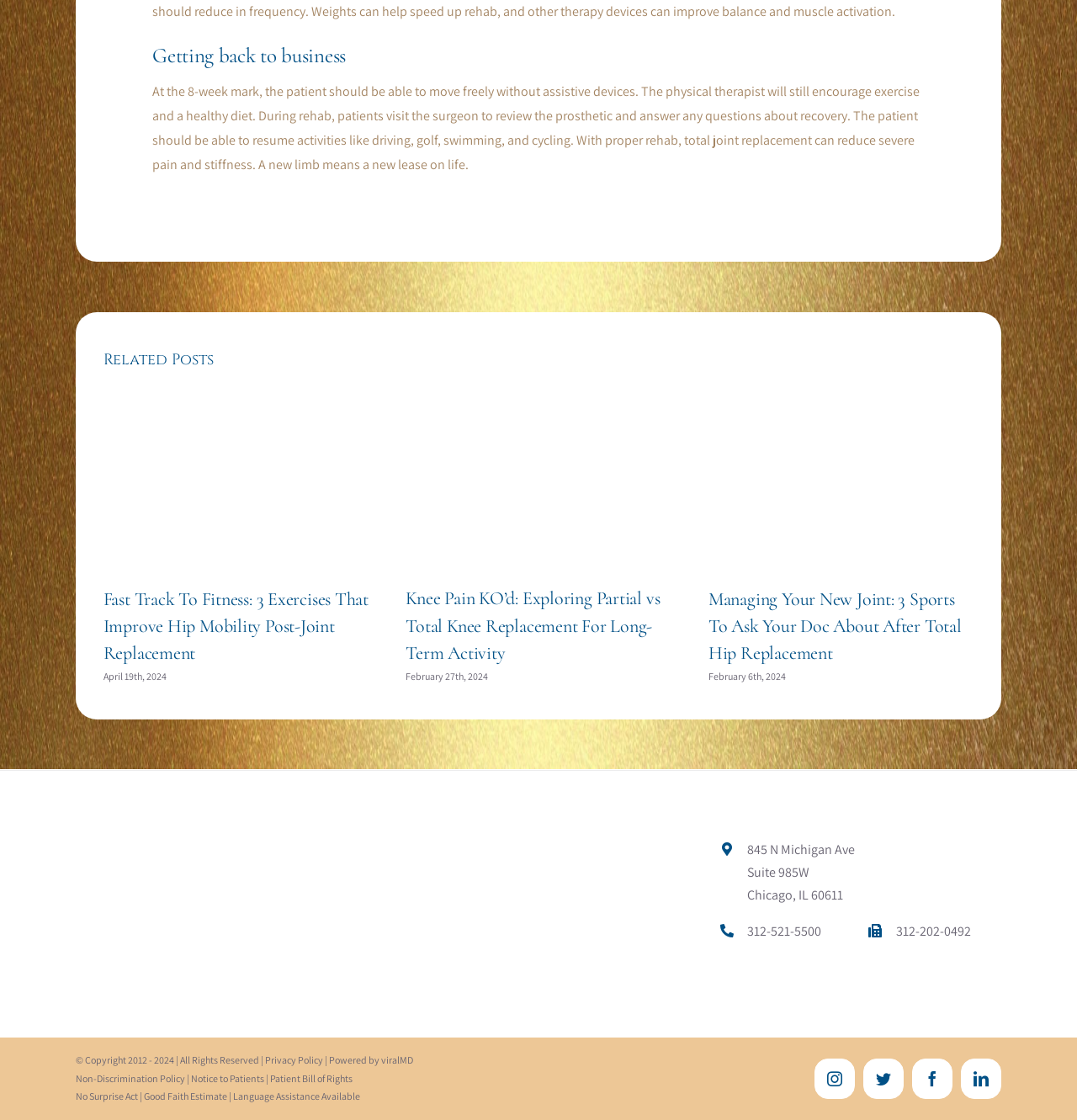Please determine the bounding box coordinates for the element that should be clicked to follow these instructions: "Submit a new topic".

None